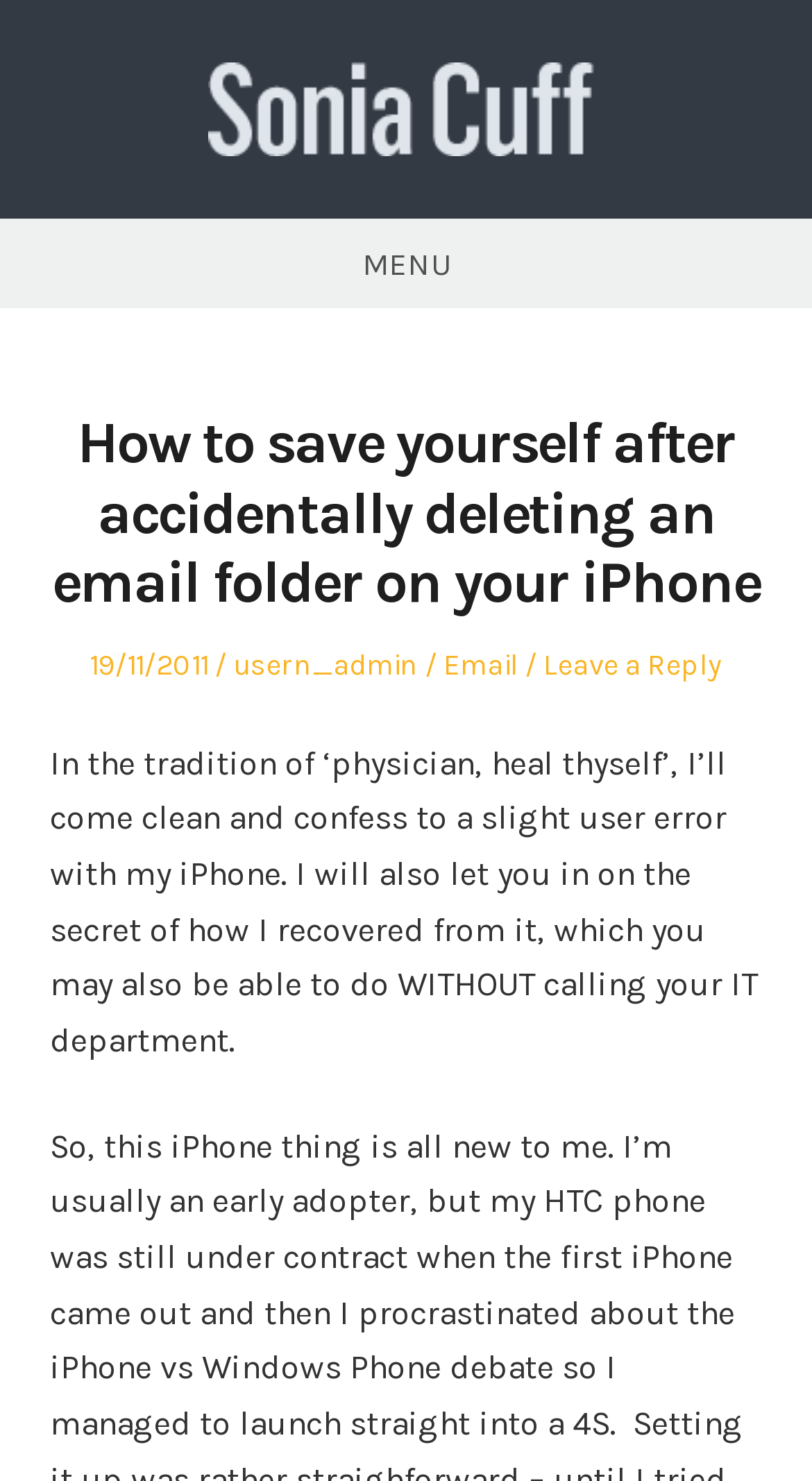Use the details in the image to answer the question thoroughly: 
What is the purpose of the article?

I inferred the purpose of the article by reading the introductory sentence, which starts with 'In the tradition of ‘physician, heal thyself’, I’ll come clean and confess to a slight user error with my iPhone.' This sentence suggests that the author is sharing a personal experience, and the rest of the article is likely to explain what happened and how it was resolved.